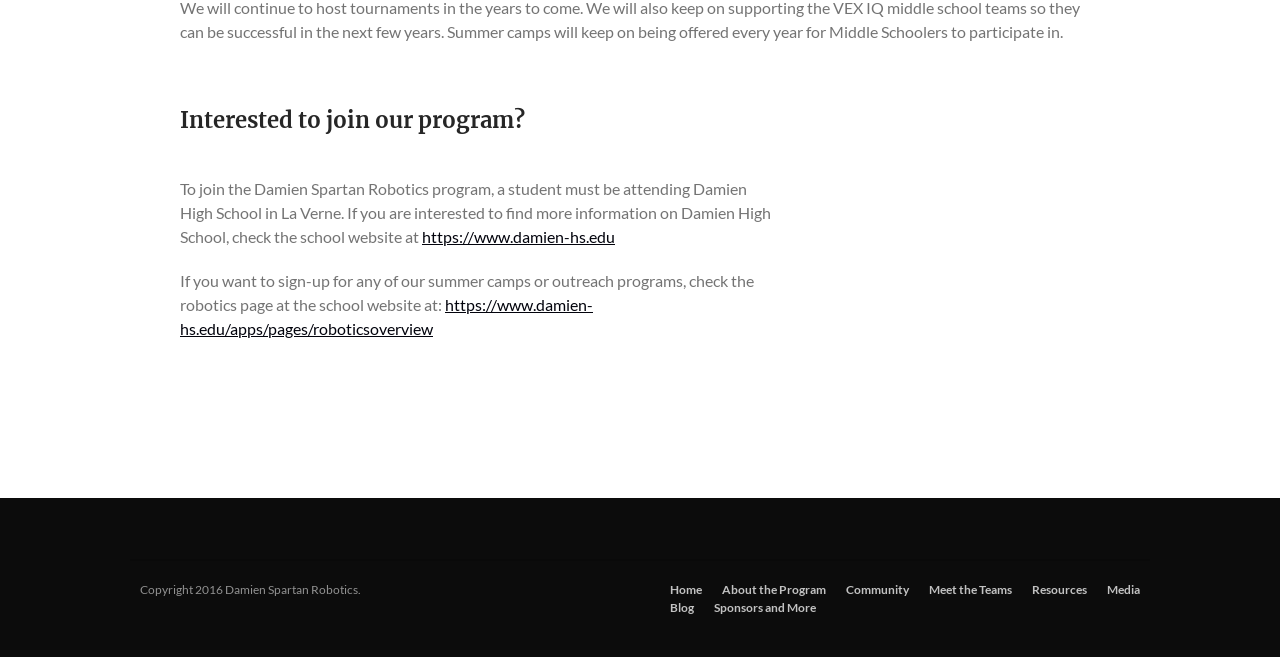Identify the bounding box coordinates of the section that should be clicked to achieve the task described: "Click to learn more about Damien High School".

[0.33, 0.345, 0.48, 0.374]